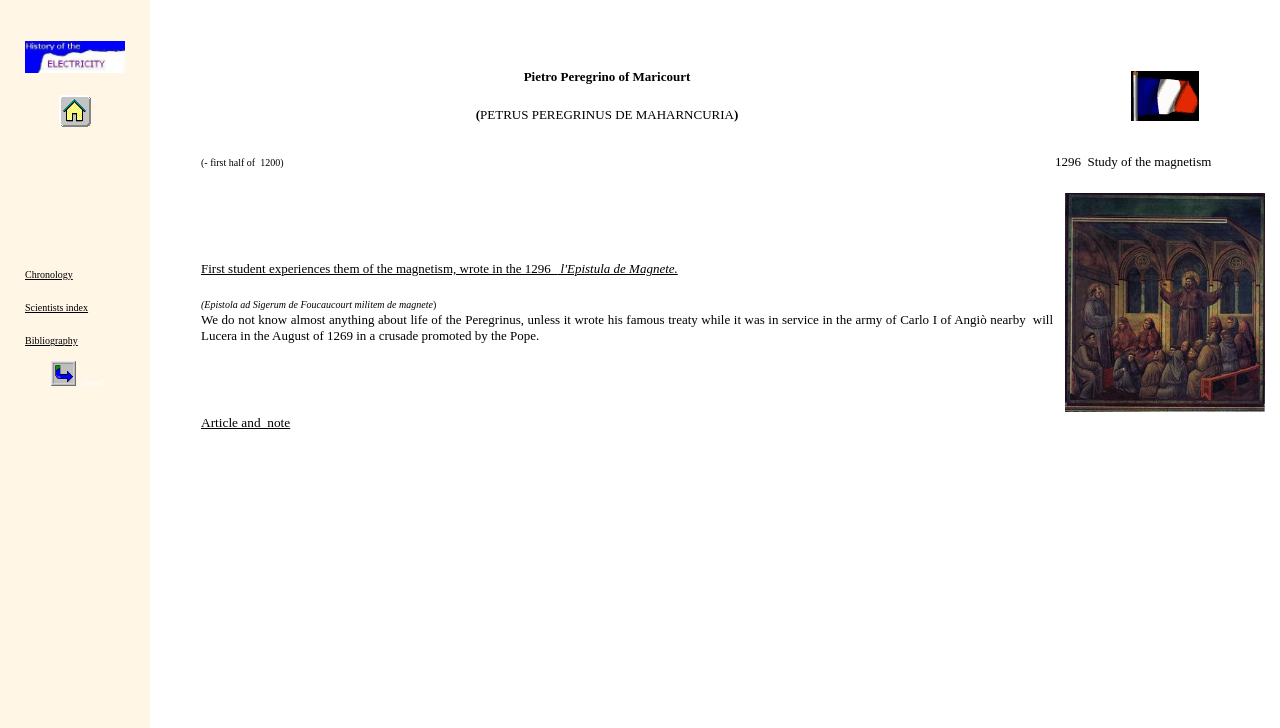Give a one-word or short phrase answer to this question: 
What is the content of the table on the right side of the webpage?

History of electricity